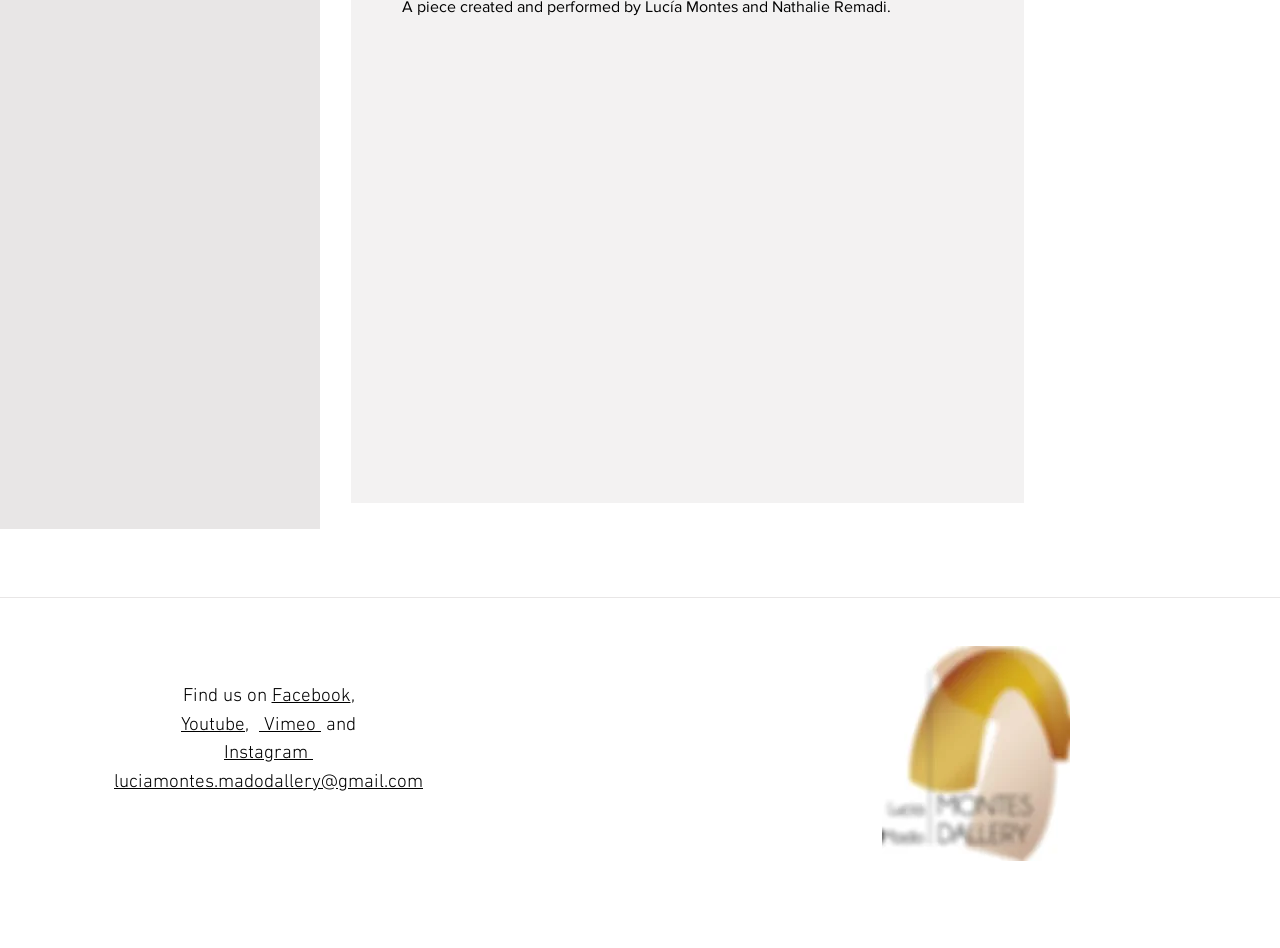Please determine the bounding box coordinates for the UI element described as: "Instagram".

[0.175, 0.783, 0.245, 0.807]